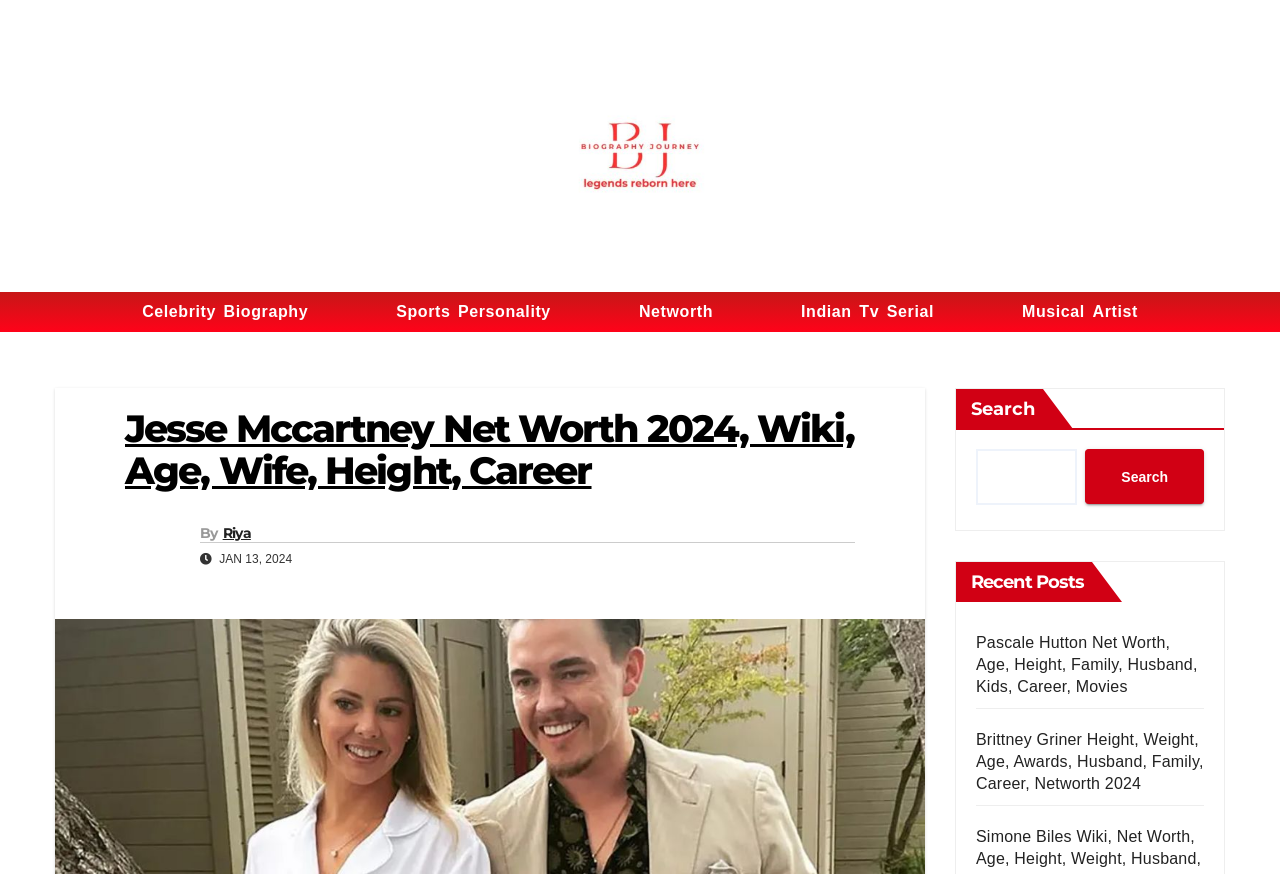Could you specify the bounding box coordinates for the clickable section to complete the following instruction: "Search for something"?

[0.762, 0.39, 0.941, 0.54]